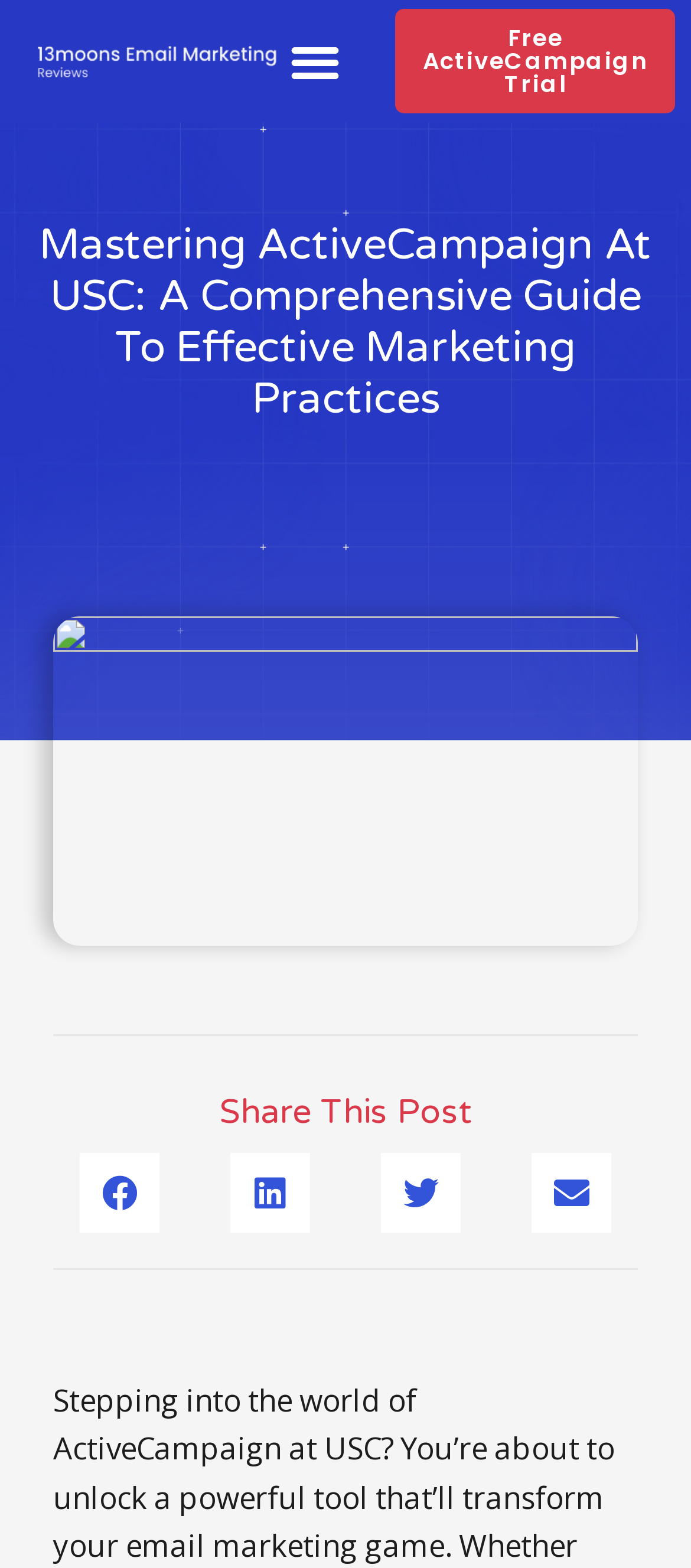How many social media sharing options are available? Based on the image, give a response in one word or a short phrase.

4